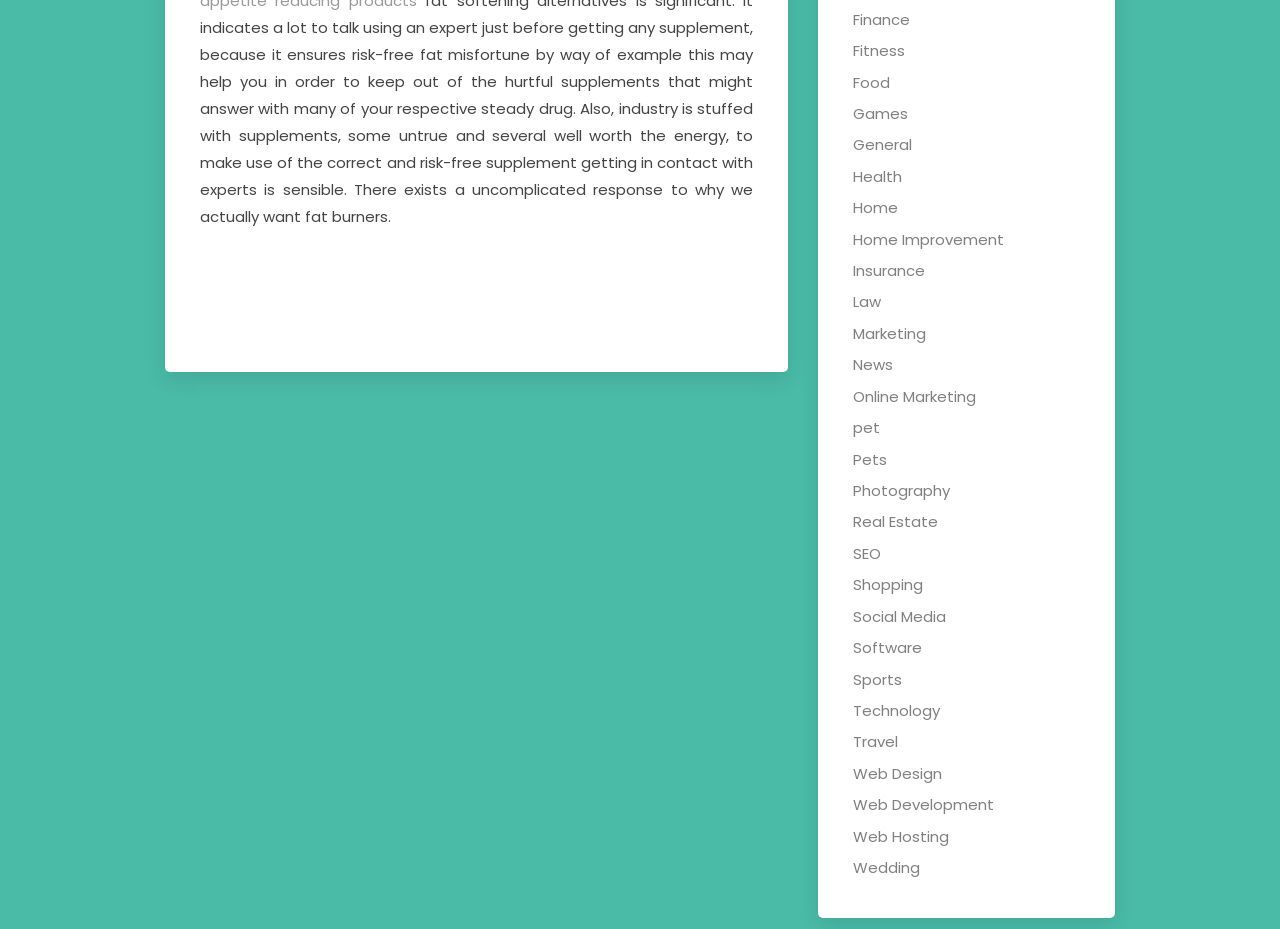Identify the bounding box coordinates of the area you need to click to perform the following instruction: "go to the Travel page".

[0.667, 0.787, 0.702, 0.81]